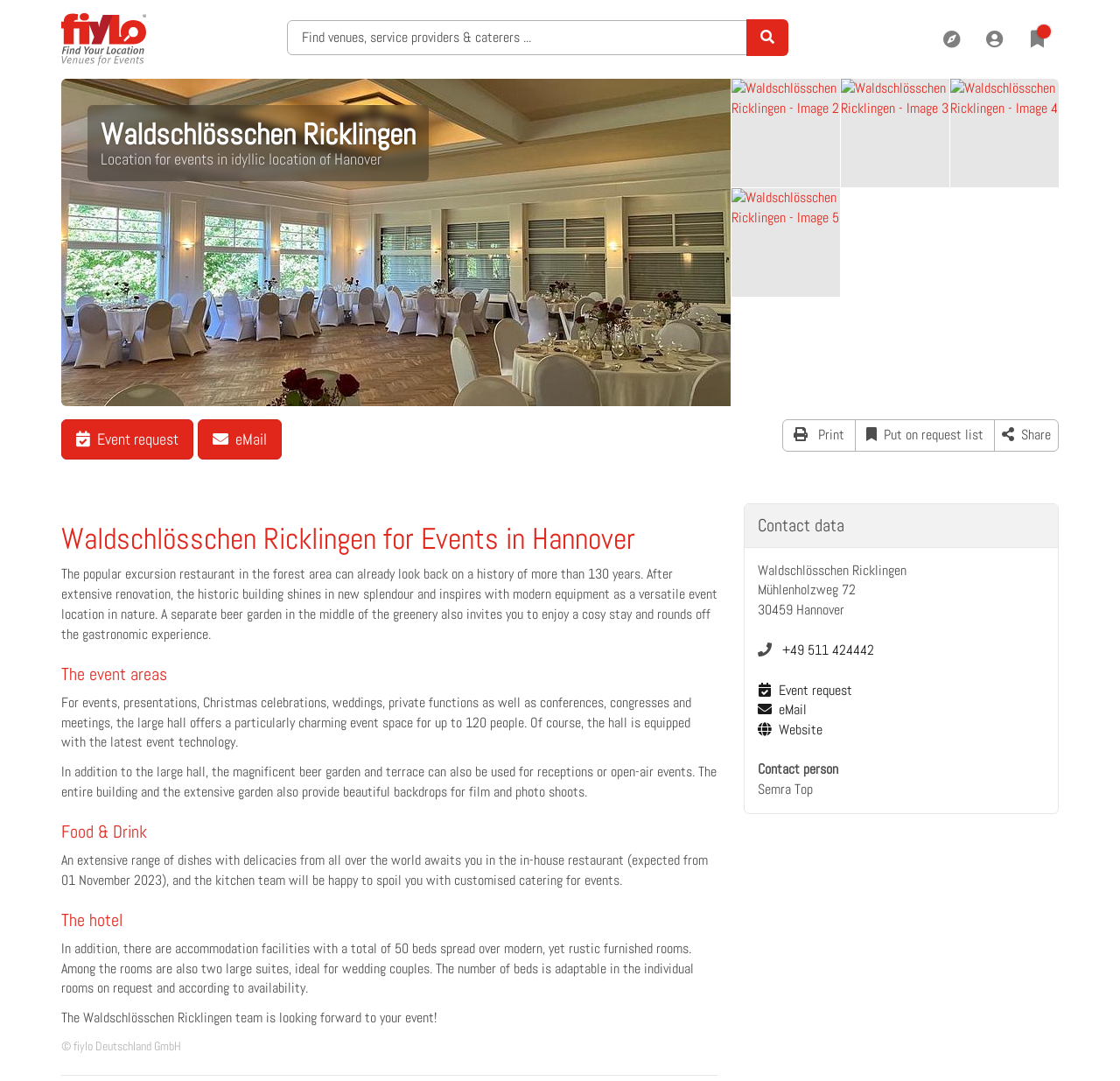Identify the bounding box coordinates of the region that should be clicked to execute the following instruction: "Click the link to fiylo".

[0.043, 0.012, 0.154, 0.061]